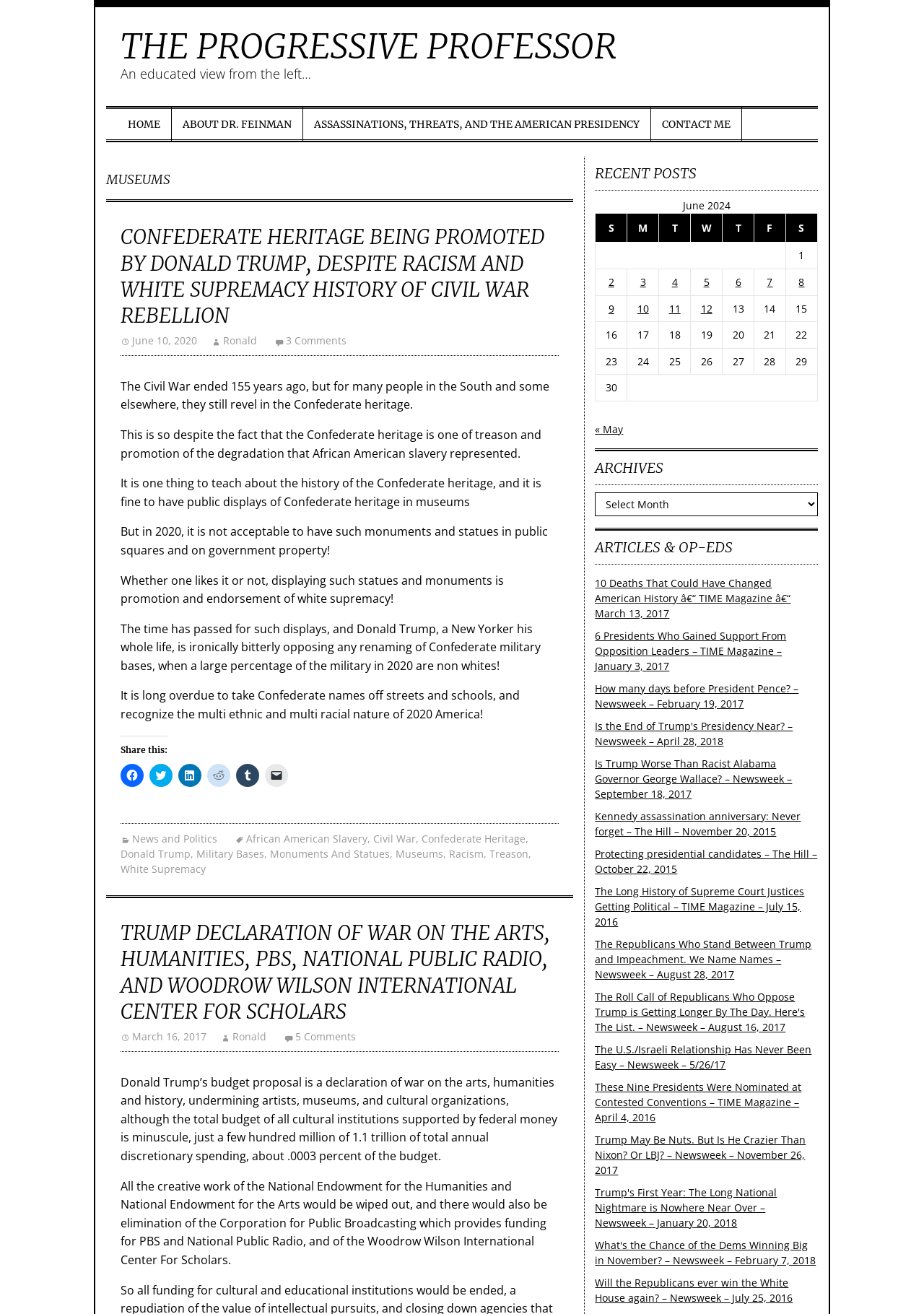Determine the bounding box coordinates of the region that needs to be clicked to achieve the task: "Read the article 'CONFEDERATE HERITAGE BEING PROMOTED BY DONALD TRUMP, DESPITE RACISM AND WHITE SUPREMACY HISTORY OF CIVIL WAR REBELLION'".

[0.13, 0.17, 0.589, 0.25]